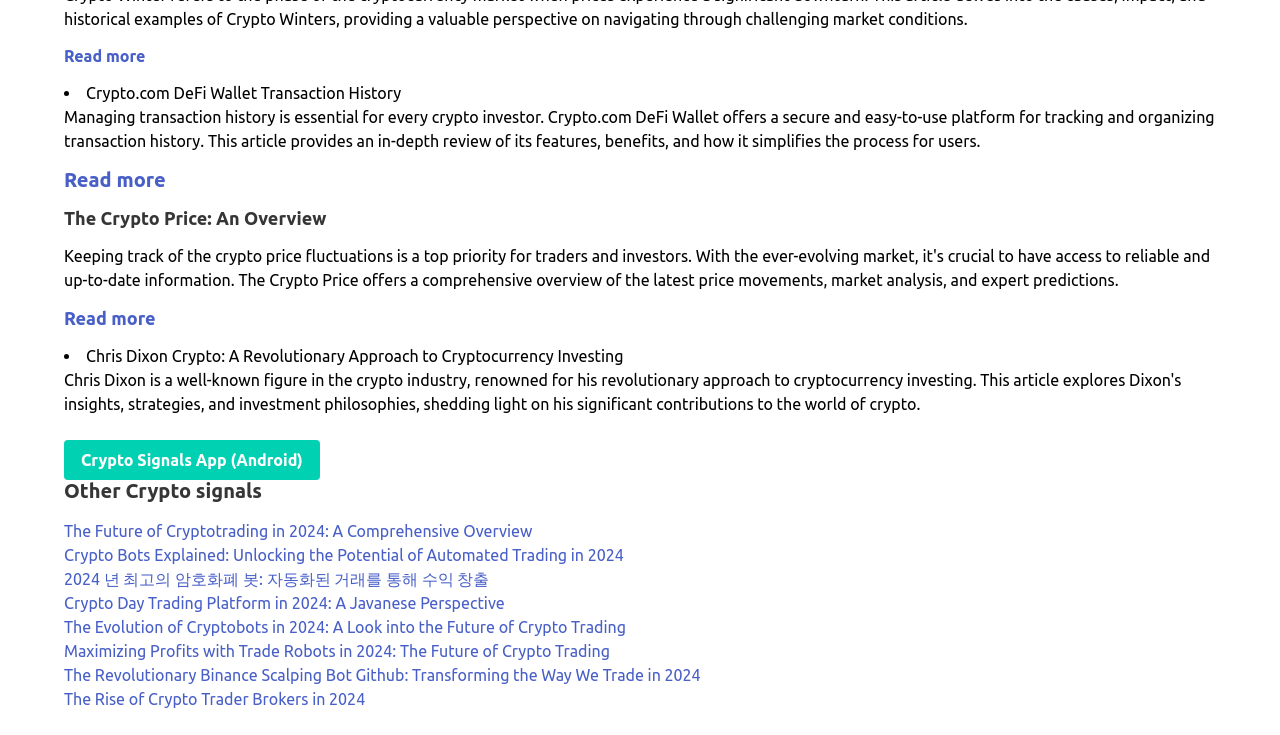Could you provide the bounding box coordinates for the portion of the screen to click to complete this instruction: "Click on 'Read more' to learn about Crypto.com DeFi Wallet Transaction History"?

[0.05, 0.064, 0.114, 0.088]